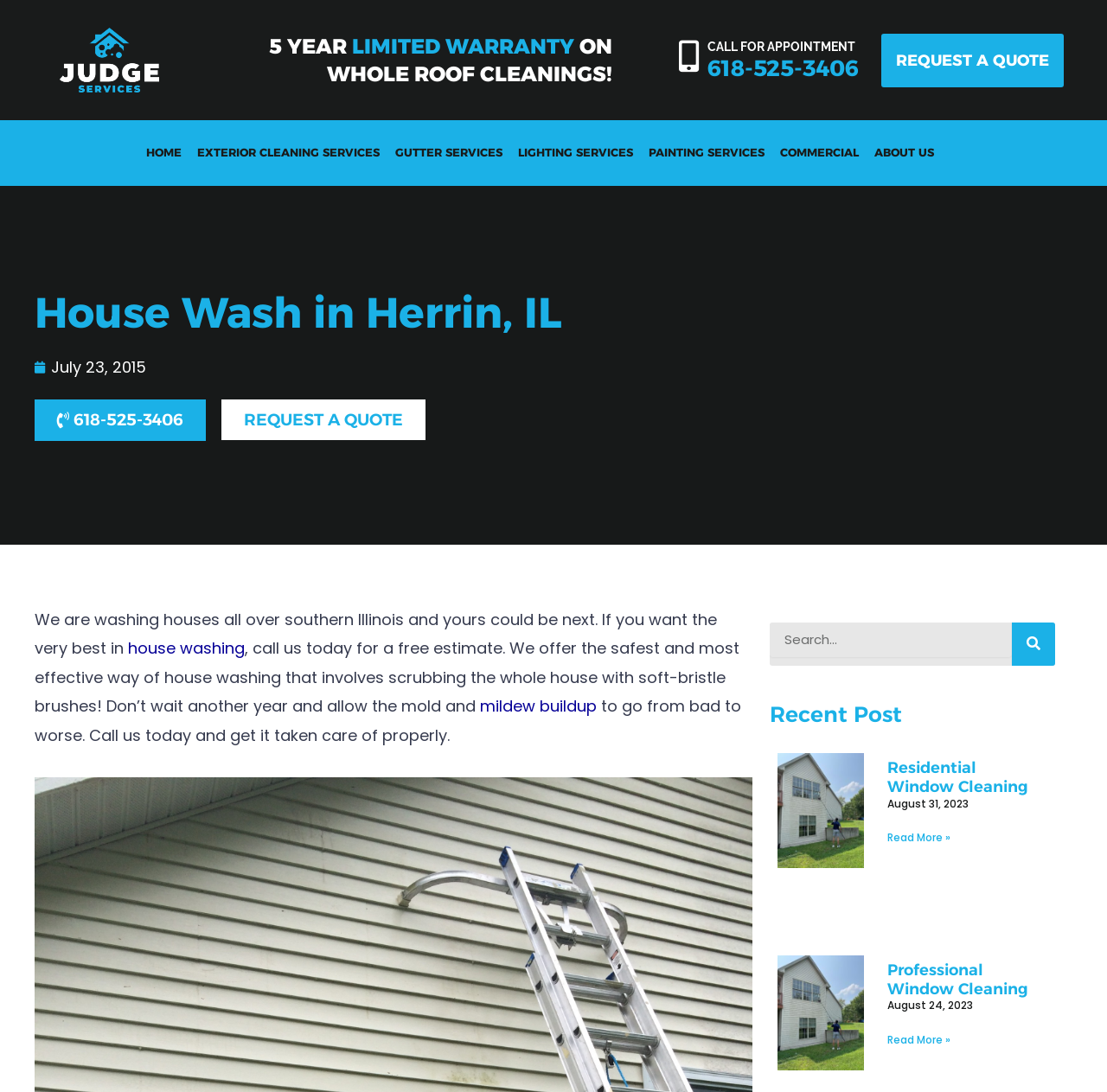Determine the bounding box coordinates of the element's region needed to click to follow the instruction: "Click the 'house washing' link". Provide these coordinates as four float numbers between 0 and 1, formatted as [left, top, right, bottom].

[0.116, 0.584, 0.221, 0.604]